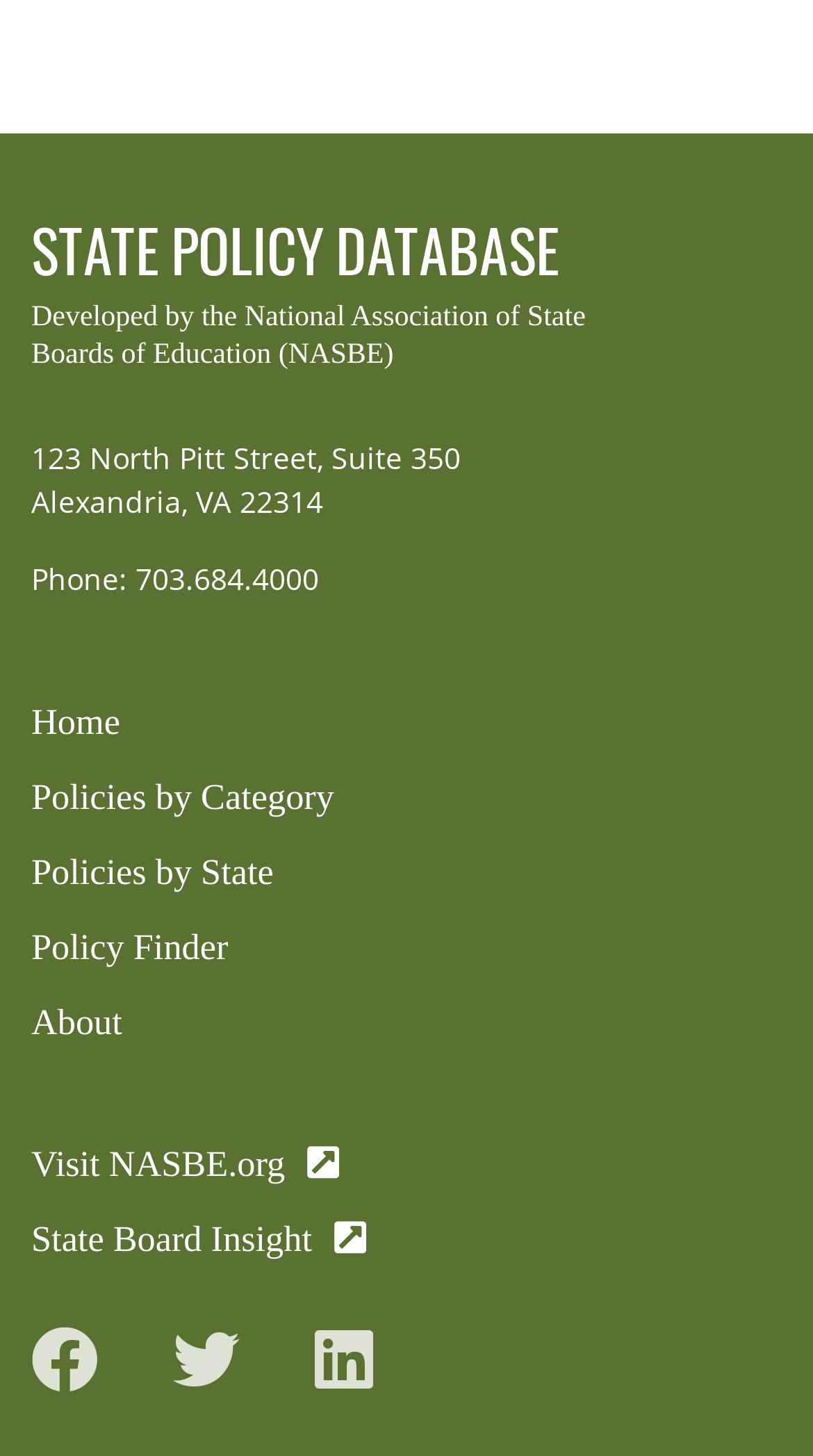Extract the bounding box coordinates of the UI element described: "Bullying Policy—Review and Update". Provide the coordinates in the format [left, top, right, bottom] with values ranging from 0 to 1.

[0.121, 0.826, 0.777, 0.857]